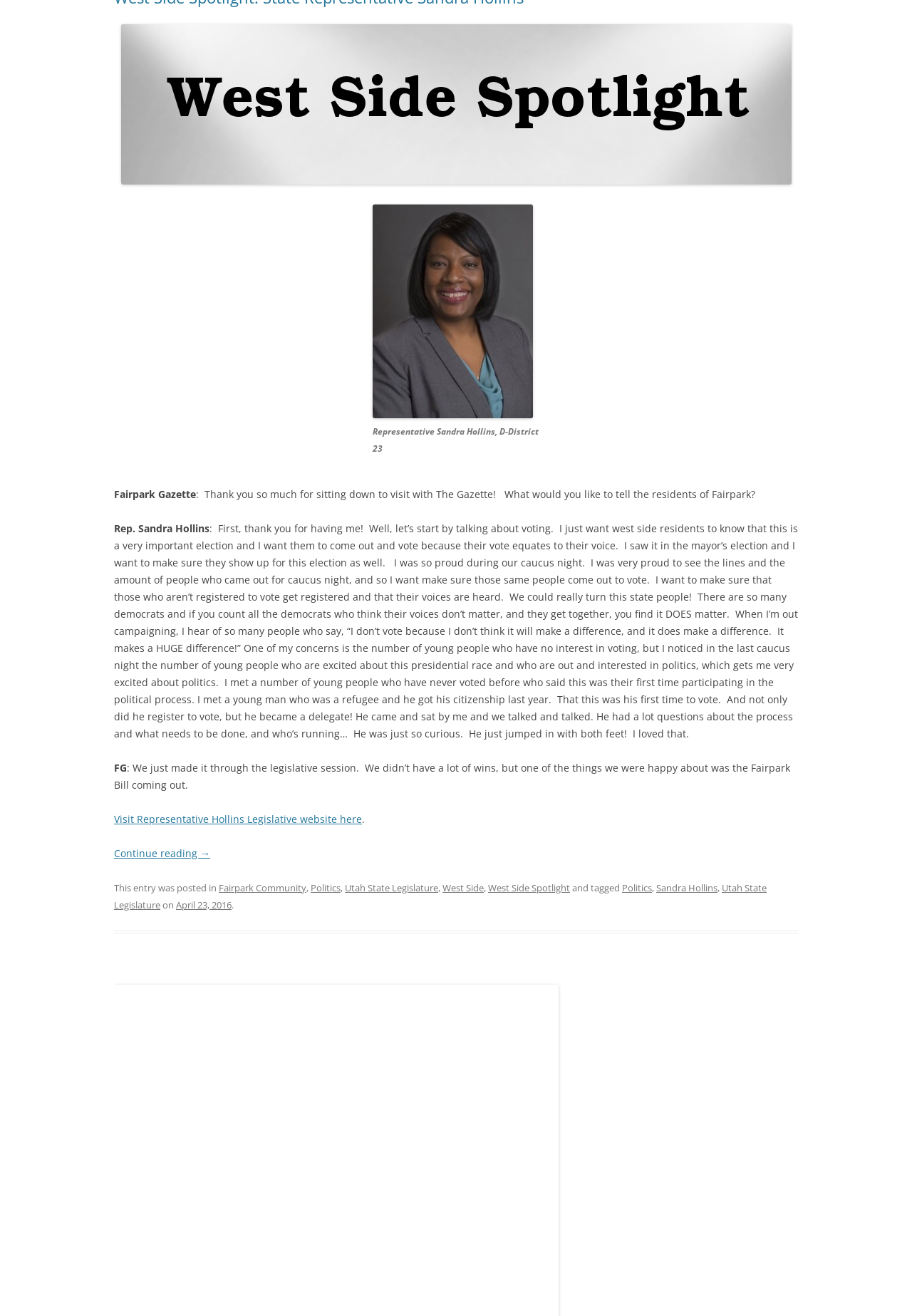Determine the bounding box coordinates for the region that must be clicked to execute the following instruction: "Check the post date".

[0.193, 0.683, 0.254, 0.692]